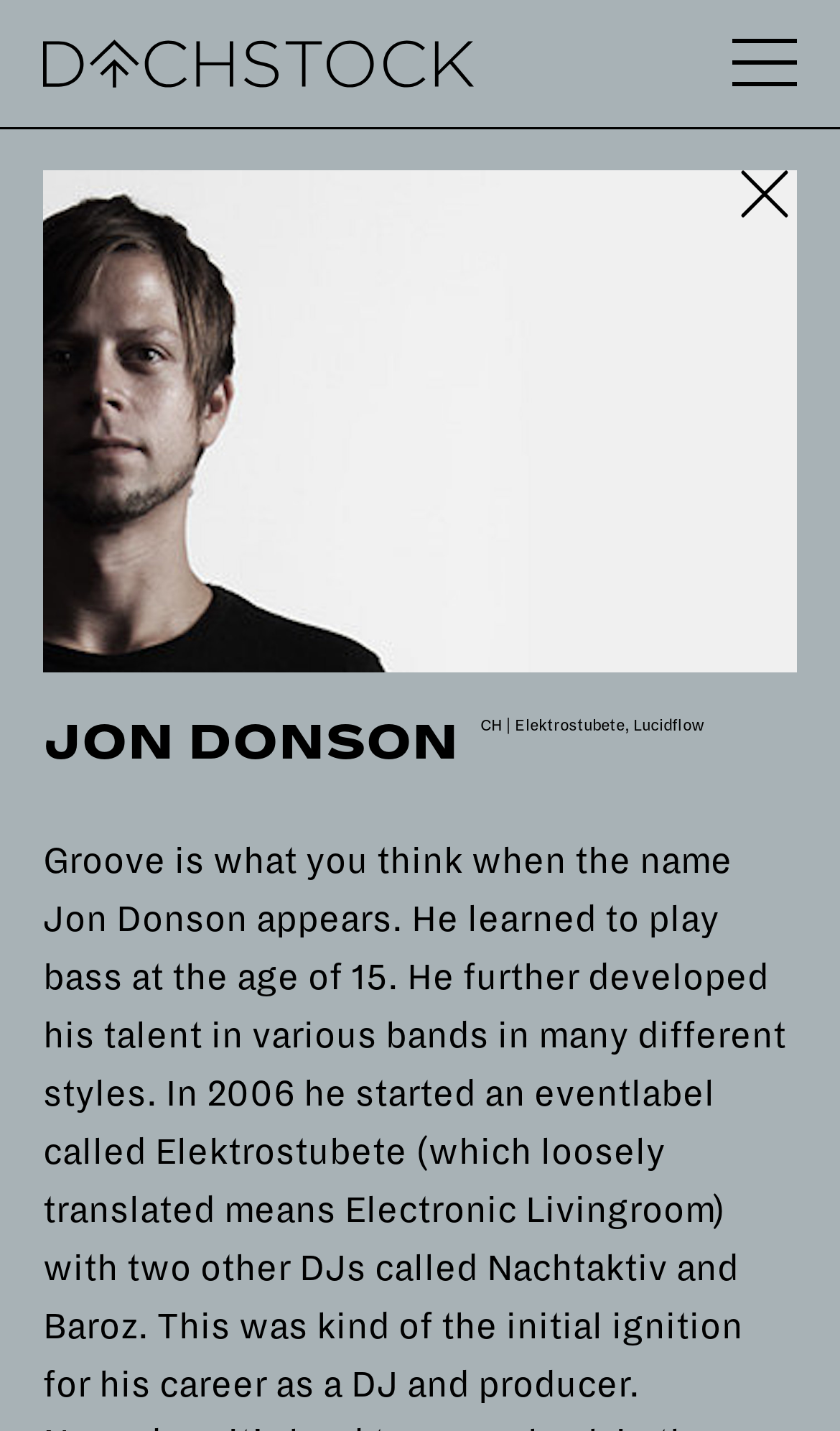Please identify the bounding box coordinates of the element's region that should be clicked to execute the following instruction: "Explore EAGLE SEAGULLUS's page". The bounding box coordinates must be four float numbers between 0 and 1, i.e., [left, top, right, bottom].

[0.051, 0.345, 0.533, 0.372]